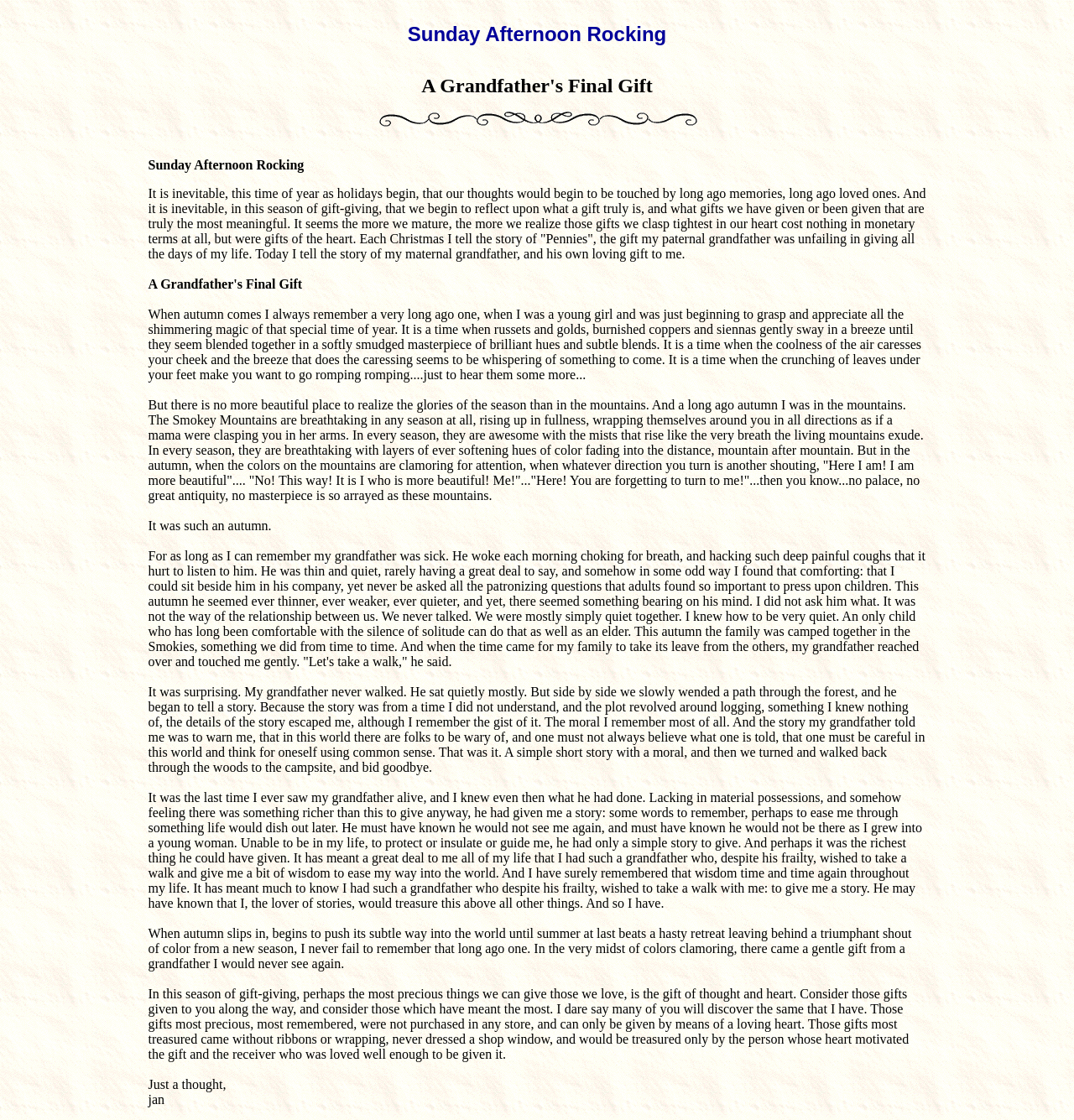What is the author's reflection on the gifts given by loved ones?
Answer with a single word or phrase, using the screenshot for reference.

They are precious and meaningful